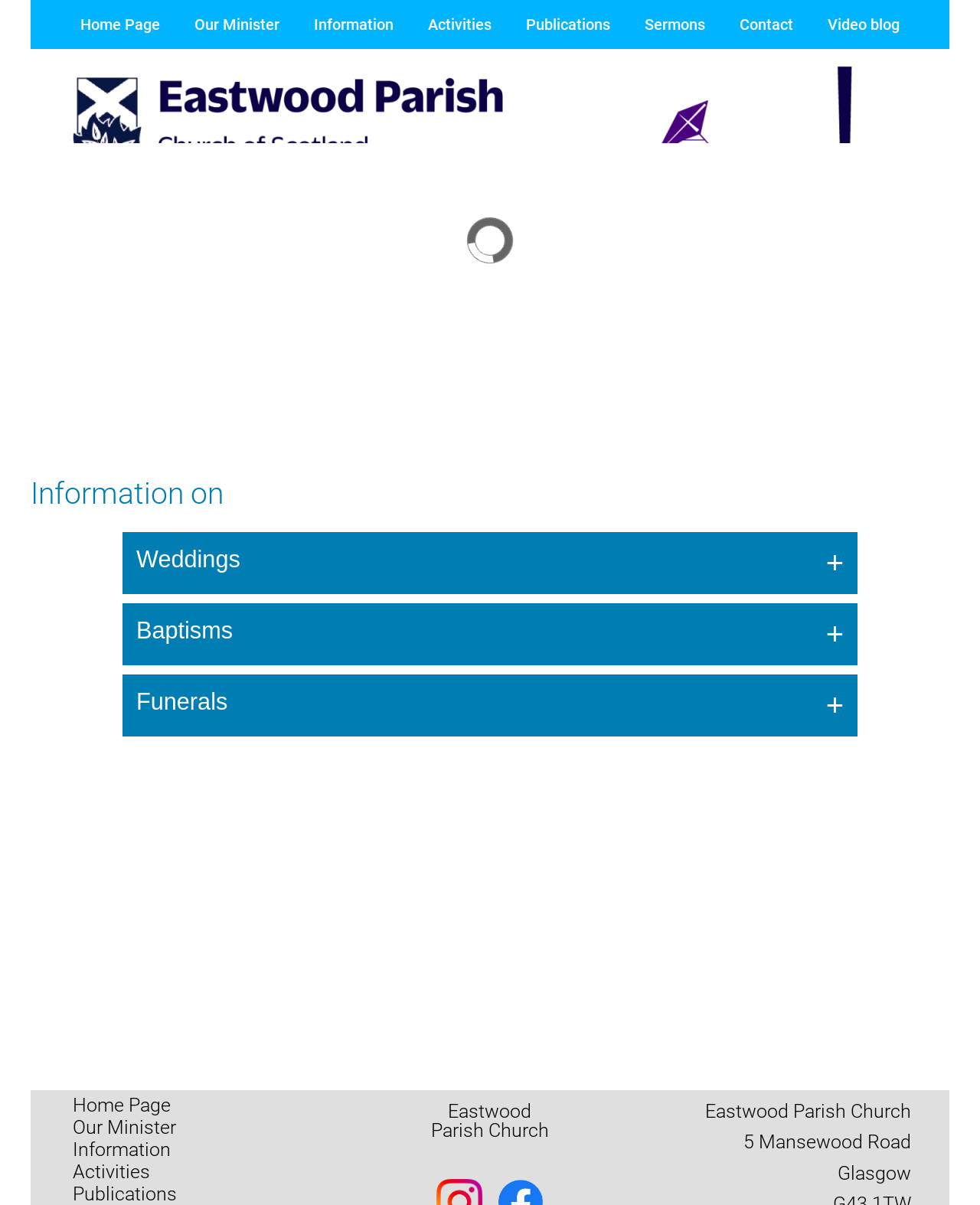Summarize the webpage in an elaborate manner.

The webpage is about Eastwood Parish Church, providing various information and resources related to the church. At the top, there is a navigation menu with 8 links: Home Page, Our Minister, Information, Activities, Publications, Sermons, Contact, and Video blog. These links are evenly spaced and aligned horizontally across the top of the page.

Below the navigation menu, there is a large note section that spans the entire width of the page. Within this section, there is a screenshot image with a caption "1200Screenshot2021-07-16at1240191".

Further down, there is a heading "Information on" followed by three buttons: Weddings +, Baptisms +, and Funerals +. These buttons are aligned vertically and positioned near the left side of the page.

On the bottom of the page, there is a footer section with a duplicate navigation menu, identical to the one at the top. Below the footer navigation menu, there are three lines of text: "Eastwood", "Parish Church", and "Eastwood Parish Church" followed by the church's address: "5 Mansewood Road, Glasgow".